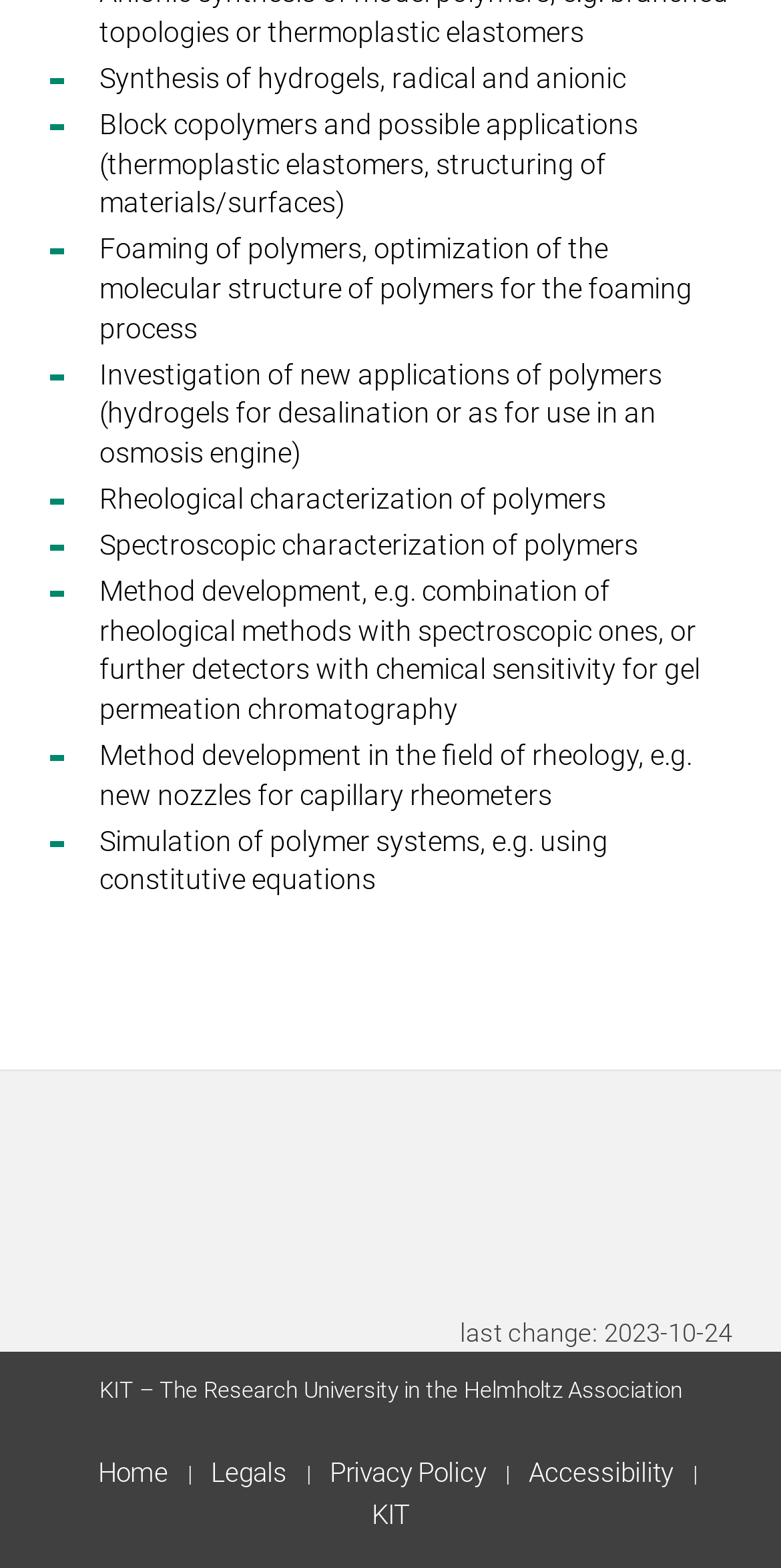Provide your answer in a single word or phrase: 
What is the name of the research university?

KIT